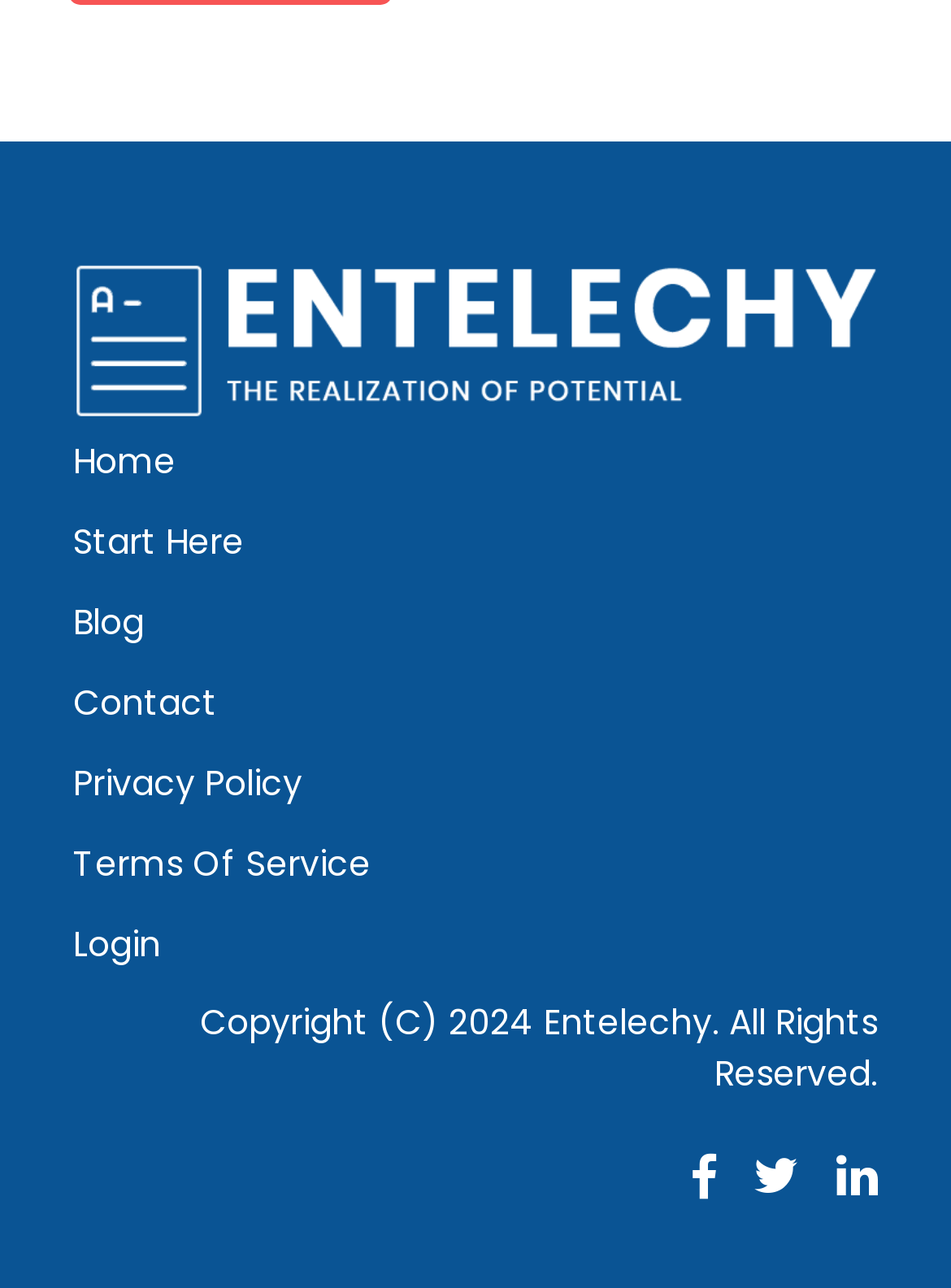Is there a 'Blog' section?
Look at the screenshot and provide an in-depth answer.

I checked the navigation menu and found a link labeled 'Blog', which suggests that there is a 'Blog' section on the website.